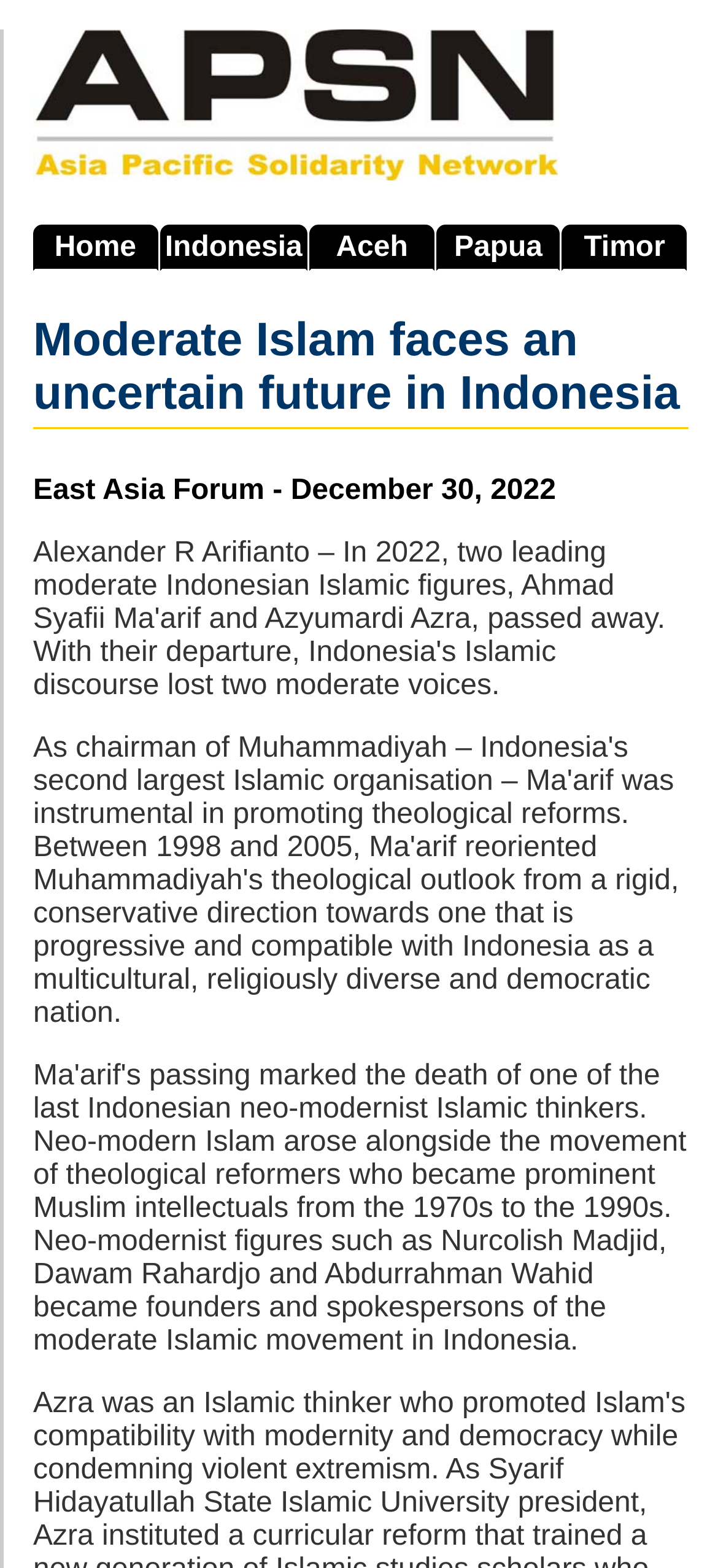What is the date of the article?
Provide an in-depth answer to the question, covering all aspects.

I found the date of the article by looking at the text 'East Asia Forum - December 30, 2022', which indicates that the article was published on December 30, 2022.